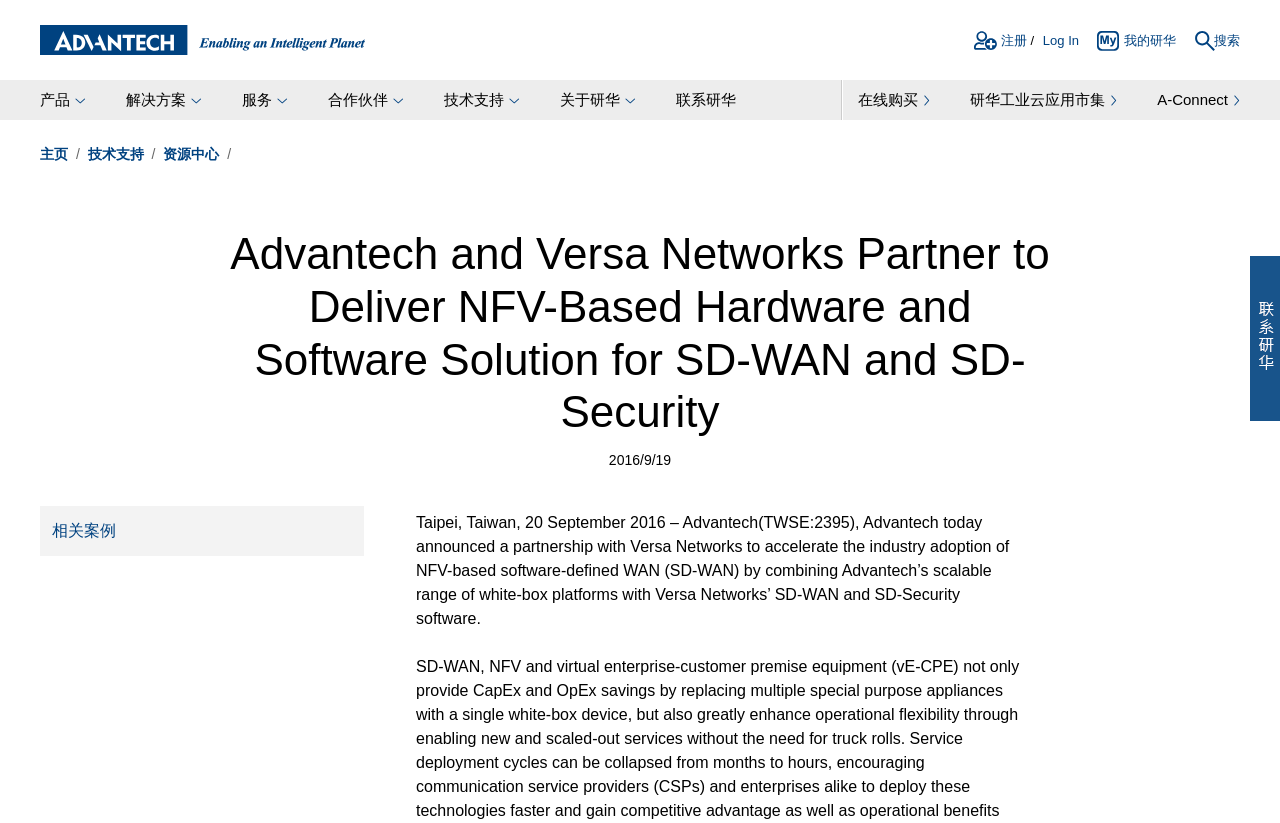What is the company partnering with Versa Networks?
Using the information presented in the image, please offer a detailed response to the question.

Based on the webpage content, it is clear that Advantech is partnering with Versa Networks to accelerate the industry adoption of NFV-based software-defined WAN (SD-WAN) by combining Advantech’s scalable range of white-box platforms with Versa Networks’ SD-WAN and SD-Security software.